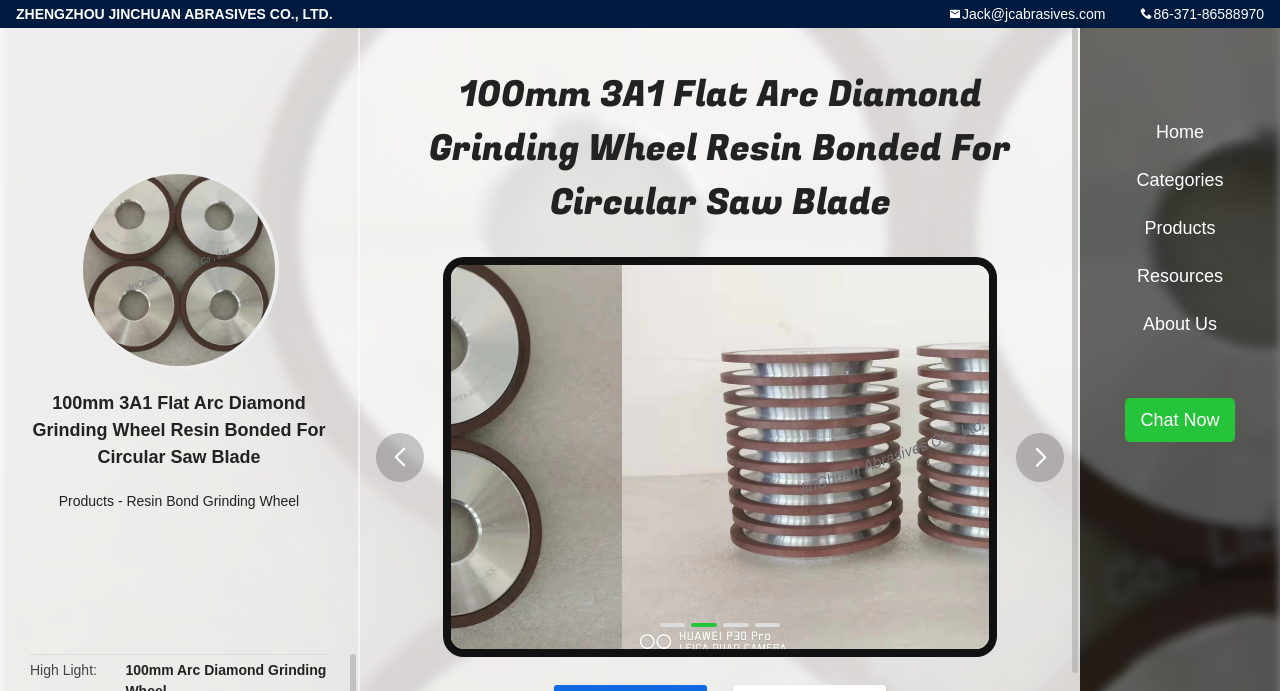What is the phone number?
Please ensure your answer is as detailed and informative as possible.

I found the phone number by looking at the top-right corner of the webpage, where it is written in a static text element.